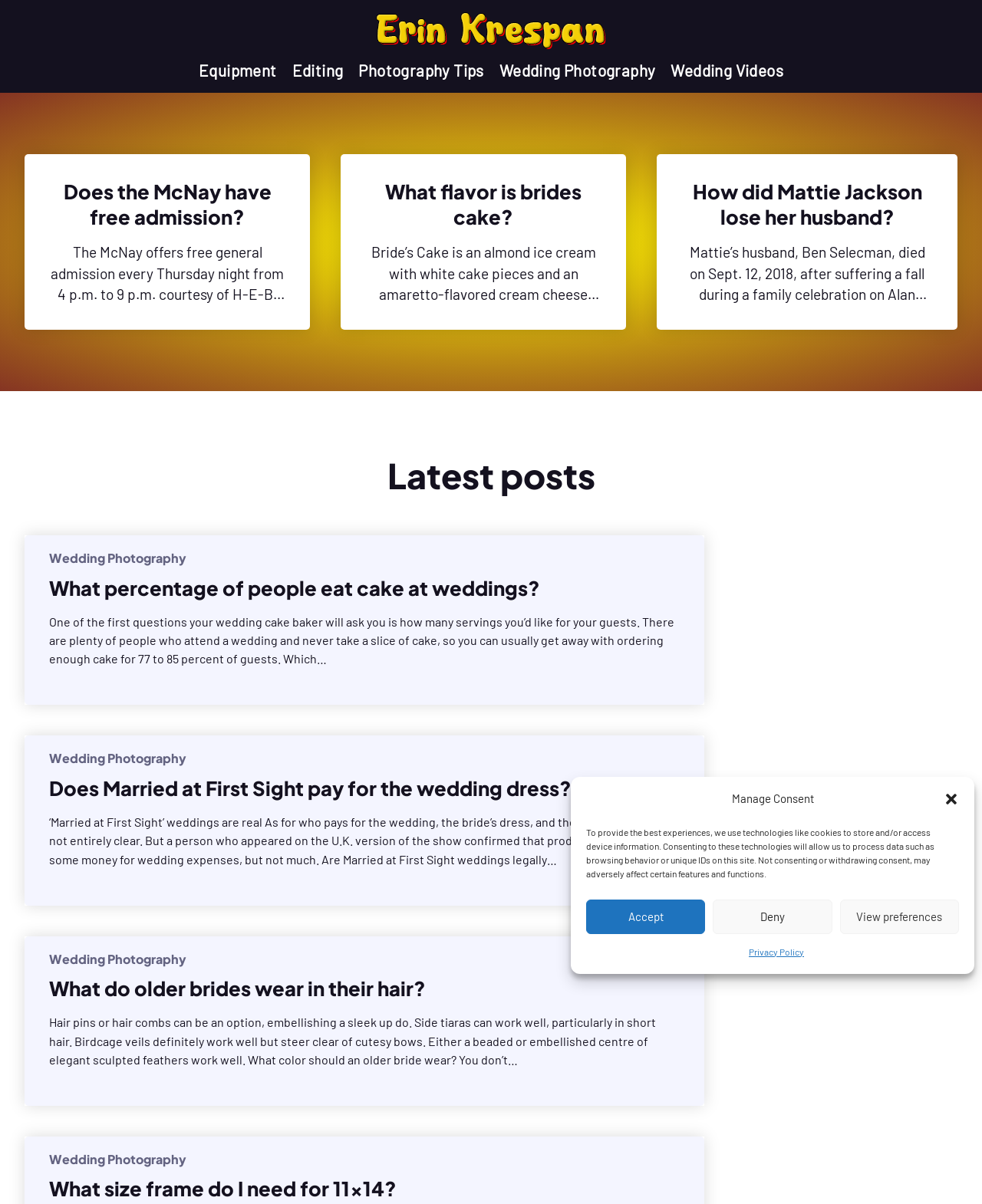What is the purpose of the 'Manage Consent' dialog?
Please provide a comprehensive answer based on the contents of the image.

The 'Manage Consent' dialog is a modal window that appears on the webpage, allowing users to manage their cookie consent. It provides information about the use of cookies and technologies on the website and offers options to accept, deny, or view preferences. This dialog is likely required by law or regulation to inform users about the website's data collection practices.